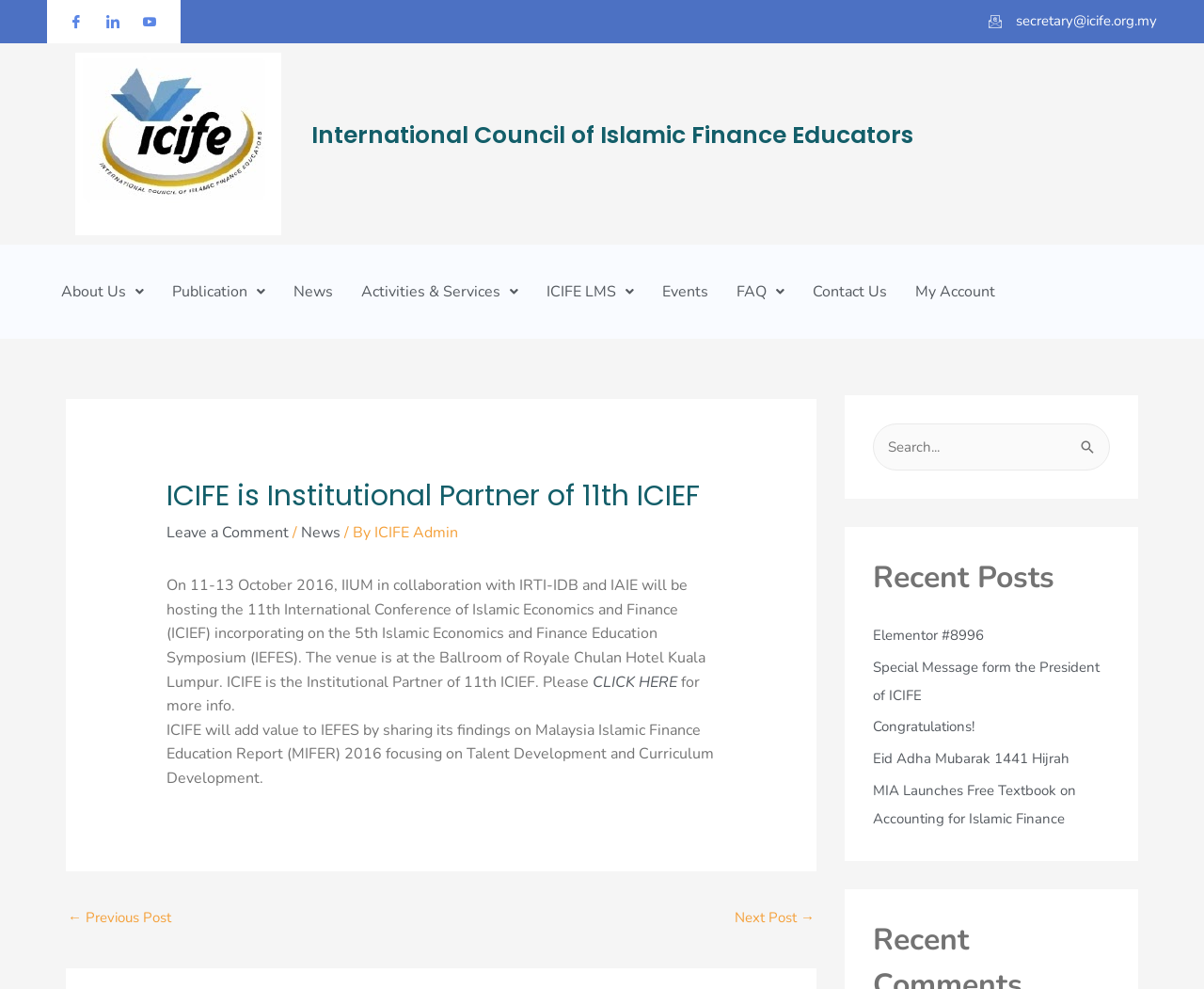Please determine the bounding box coordinates of the element's region to click in order to carry out the following instruction: "Leave a comment". The coordinates should be four float numbers between 0 and 1, i.e., [left, top, right, bottom].

[0.138, 0.528, 0.24, 0.549]